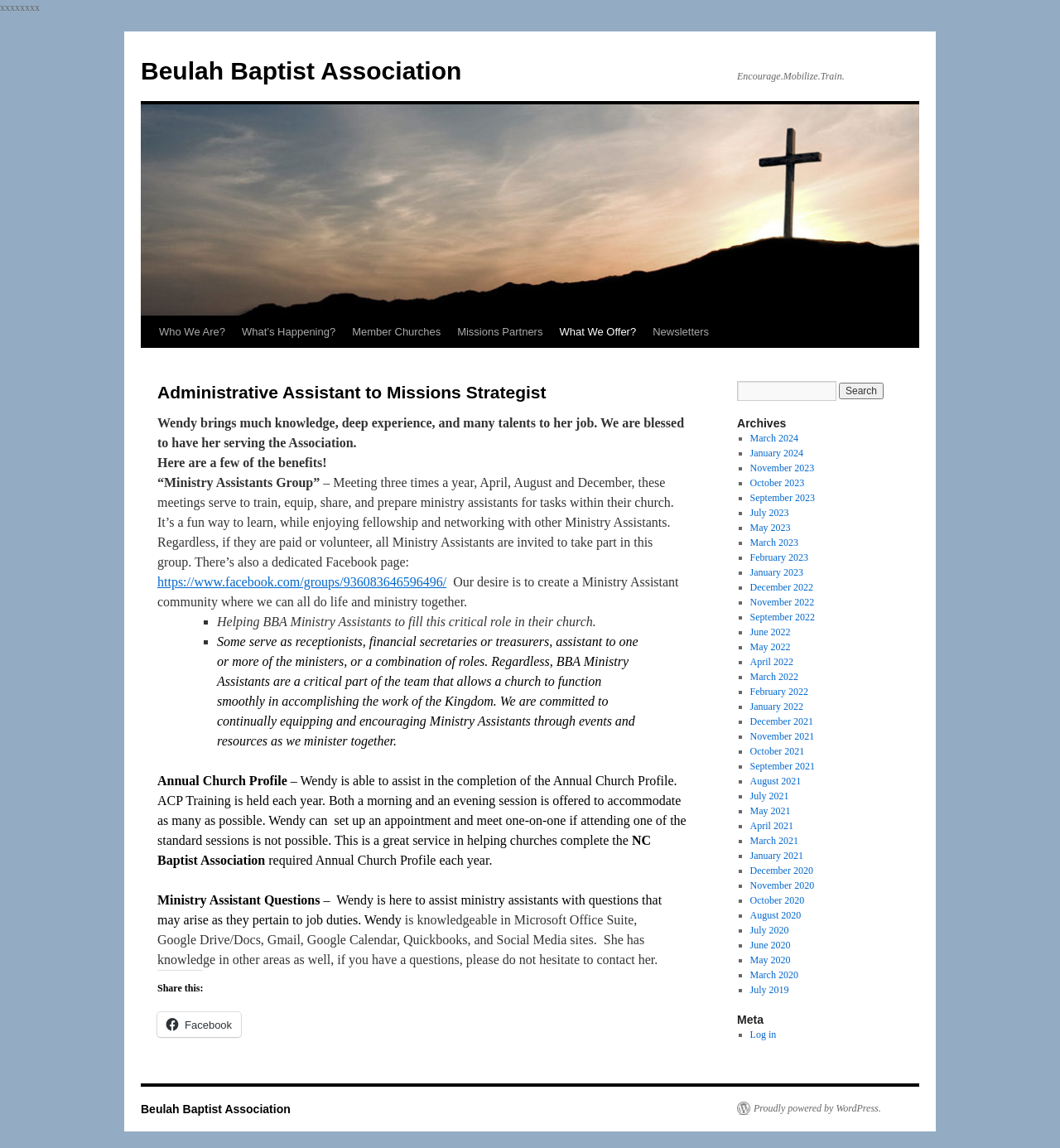Based on the image, provide a detailed and complete answer to the question: 
What is the purpose of the Annual Church Profile?

The webpage mentions that Wendy assists in the completion of the Annual Church Profile, which is a requirement by the NC Baptist Association, indicating that it is a necessary document for churches to submit.